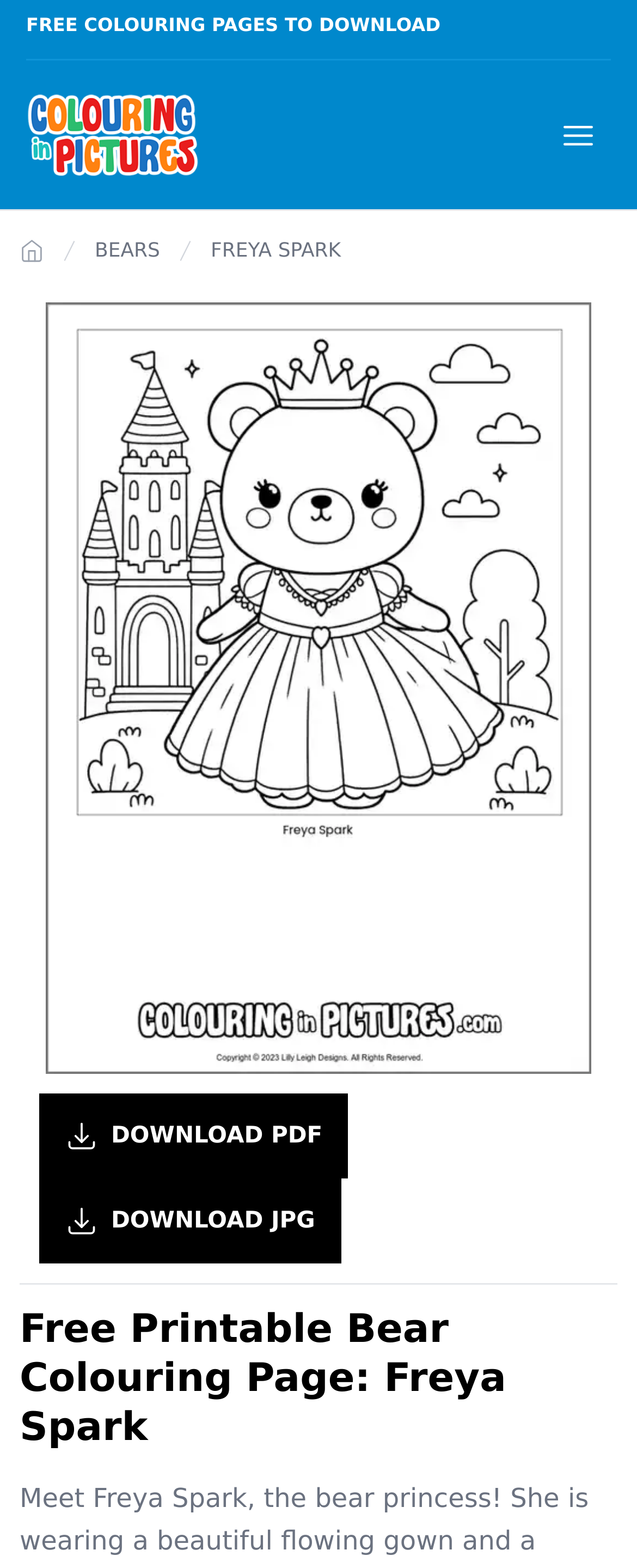What is the name of the bear in the colouring page?
Using the information from the image, provide a comprehensive answer to the question.

The name of the bear in the colouring page can be found in the heading 'Free Printable Bear Colouring Page: Freya Spark' which is located at the bottom of the webpage.